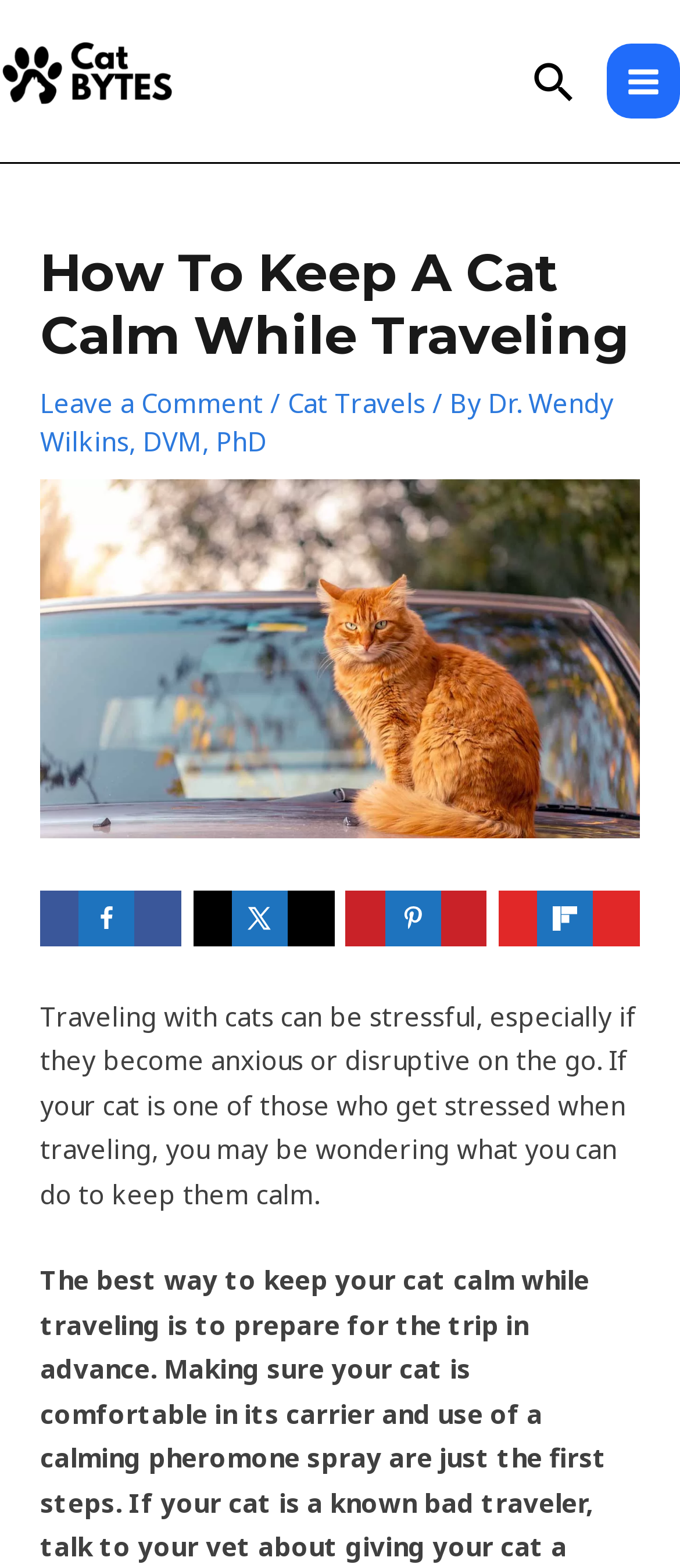Provide a brief response using a word or short phrase to this question:
What is the format of the article?

Blog post